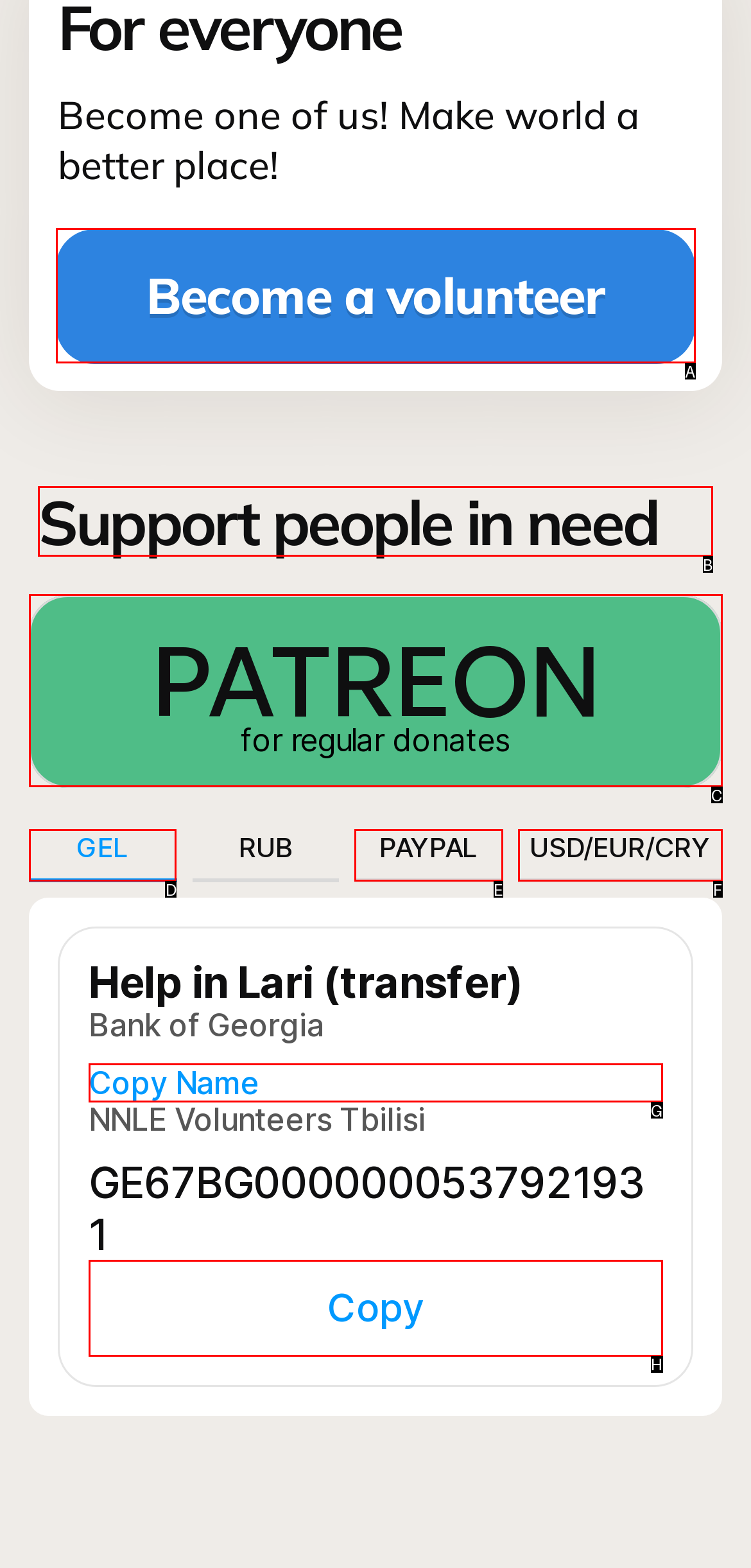Tell me which one HTML element you should click to complete the following task: Support people in need
Answer with the option's letter from the given choices directly.

B